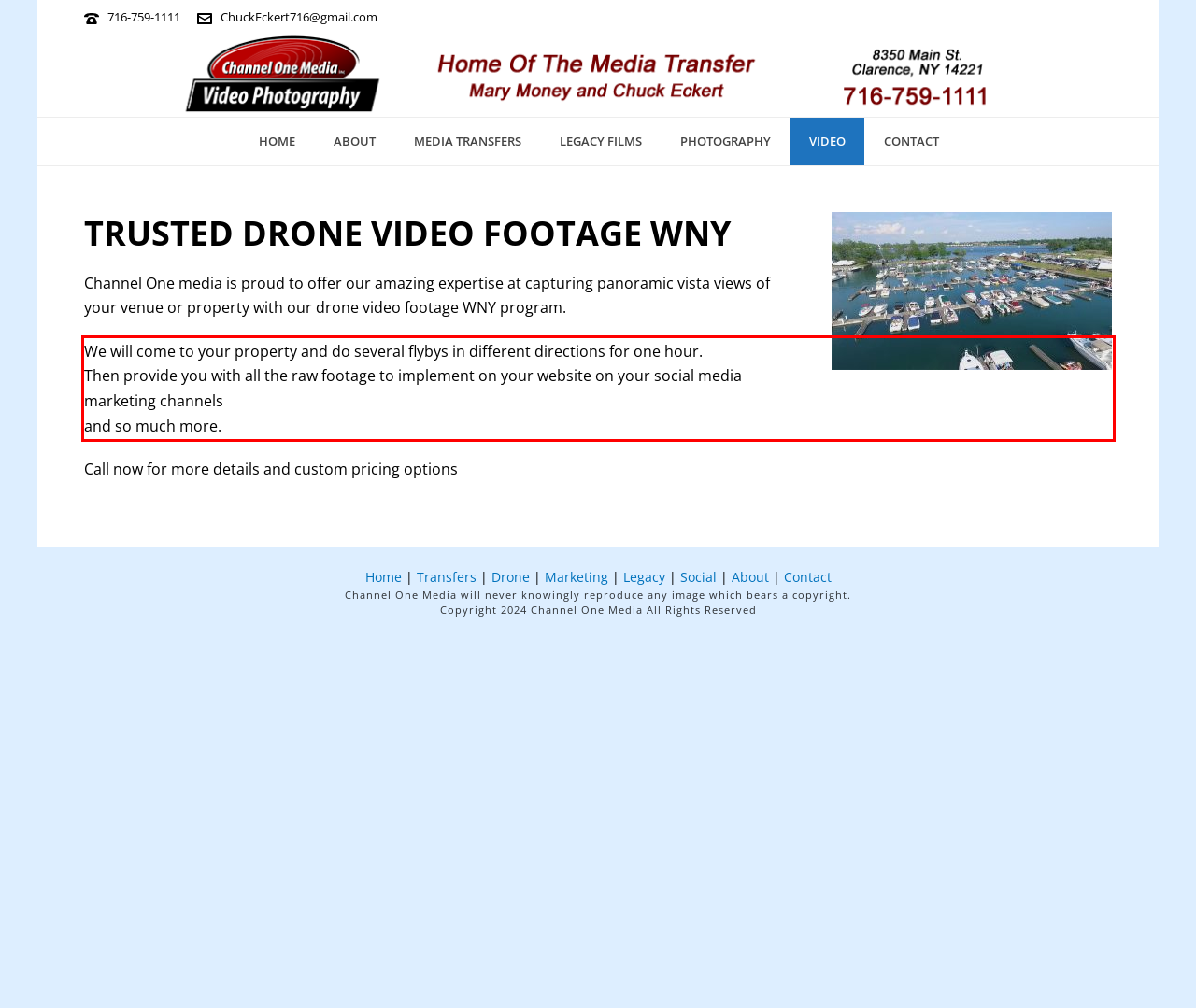In the given screenshot, locate the red bounding box and extract the text content from within it.

We will come to your property and do several flybys in different directions for one hour. Then provide you with all the raw footage to implement on your website on your social media marketing channels and so much more.